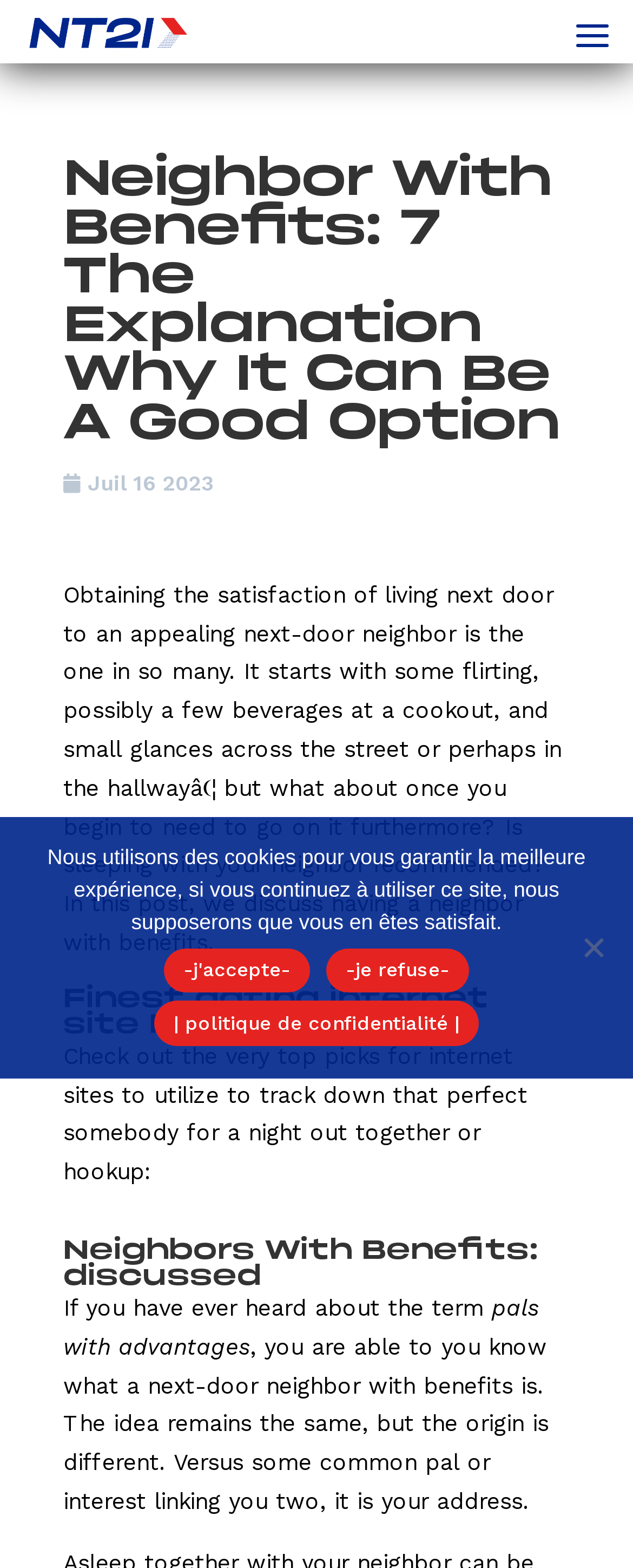What is the purpose of the article?
Please analyze the image and answer the question with as much detail as possible.

I inferred the purpose of the article by reading the static text elements that introduce the concept of having a neighbor with benefits and discuss its implications. The article aims to provide an explanation and discussion on this topic.